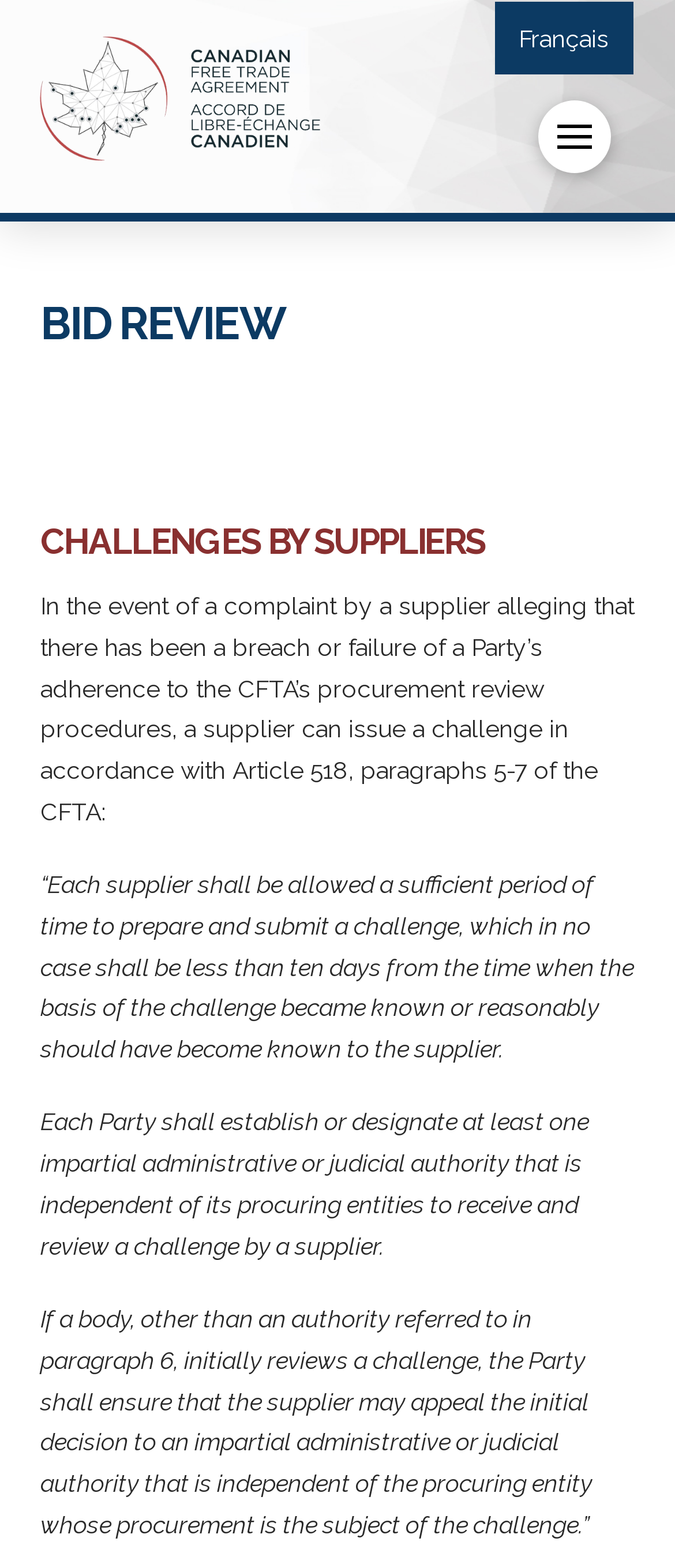Give a one-word or phrase response to the following question: What is the language of the link at the top right?

Français